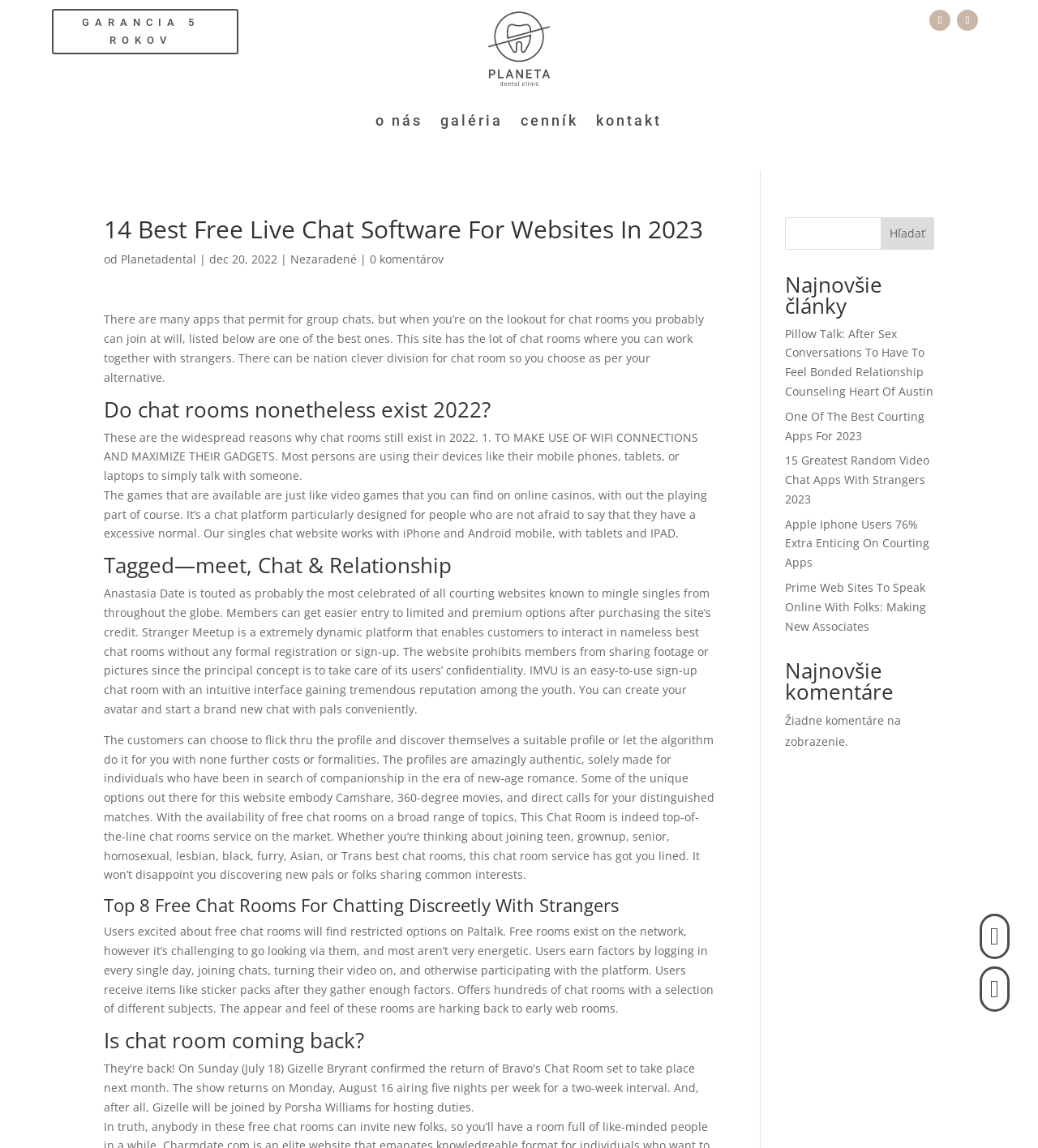Refer to the image and answer the question with as much detail as possible: How many best free live chat software are listed on the webpage?

The webpage title '14 Best Free Live Chat Software For Websites In 2023' suggests that the webpage lists 14 best free live chat software.